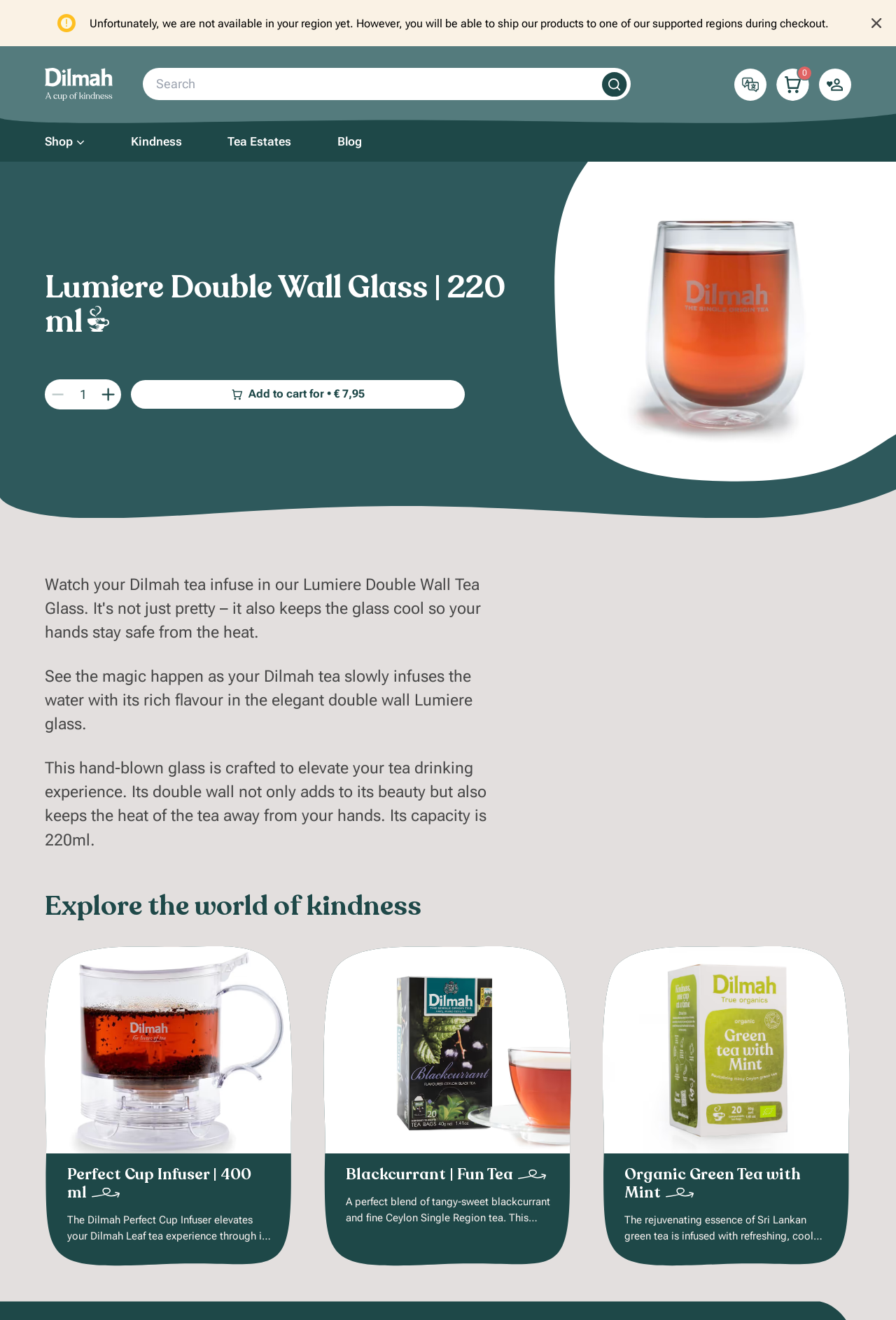Determine the bounding box coordinates for the element that should be clicked to follow this instruction: "Decrease quantity". The coordinates should be given as four float numbers between 0 and 1, in the format [left, top, right, bottom].

[0.05, 0.253, 0.078, 0.275]